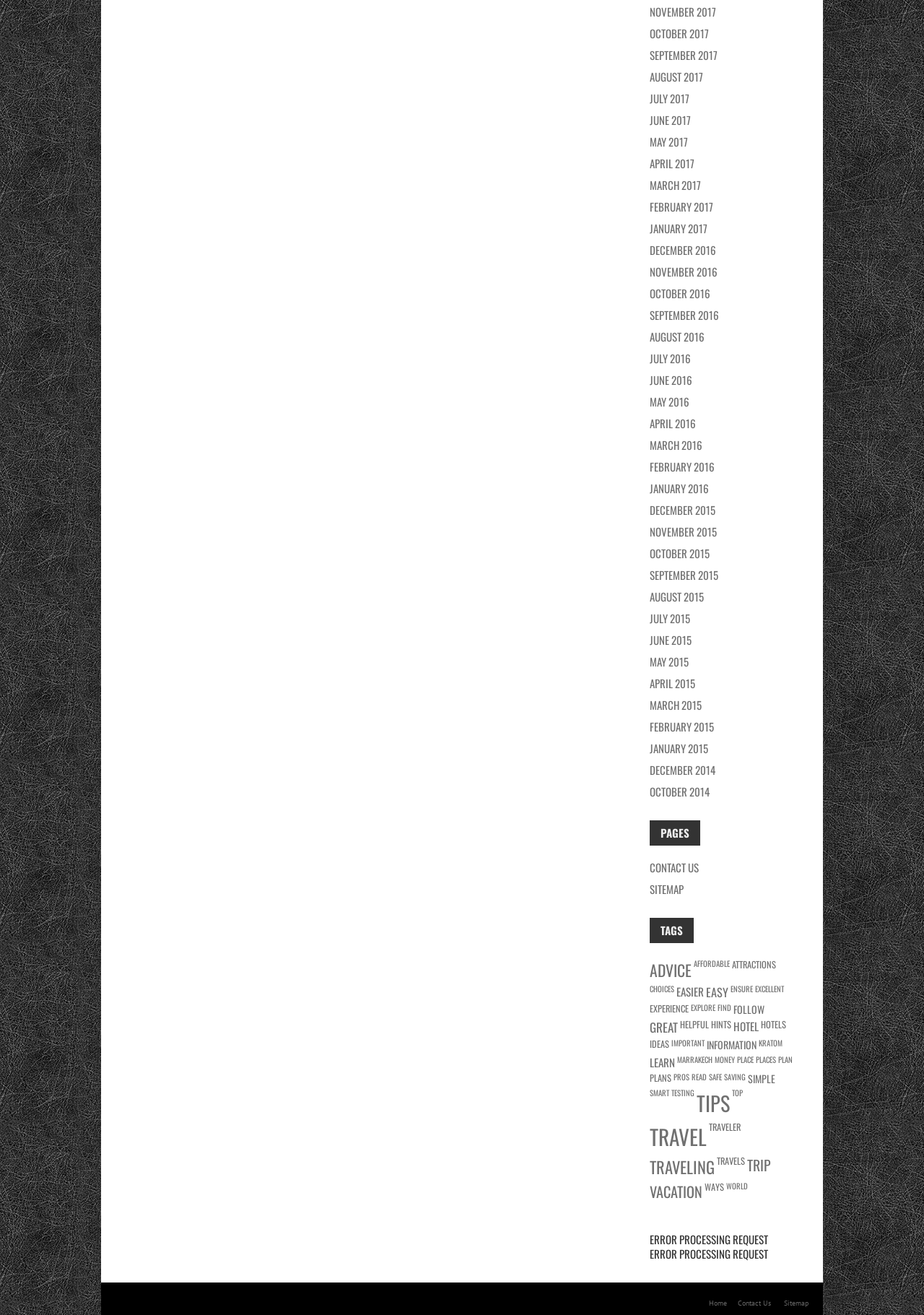Please find the bounding box coordinates of the section that needs to be clicked to achieve this instruction: "Explore the 'ADVICE' tag".

[0.703, 0.729, 0.748, 0.746]